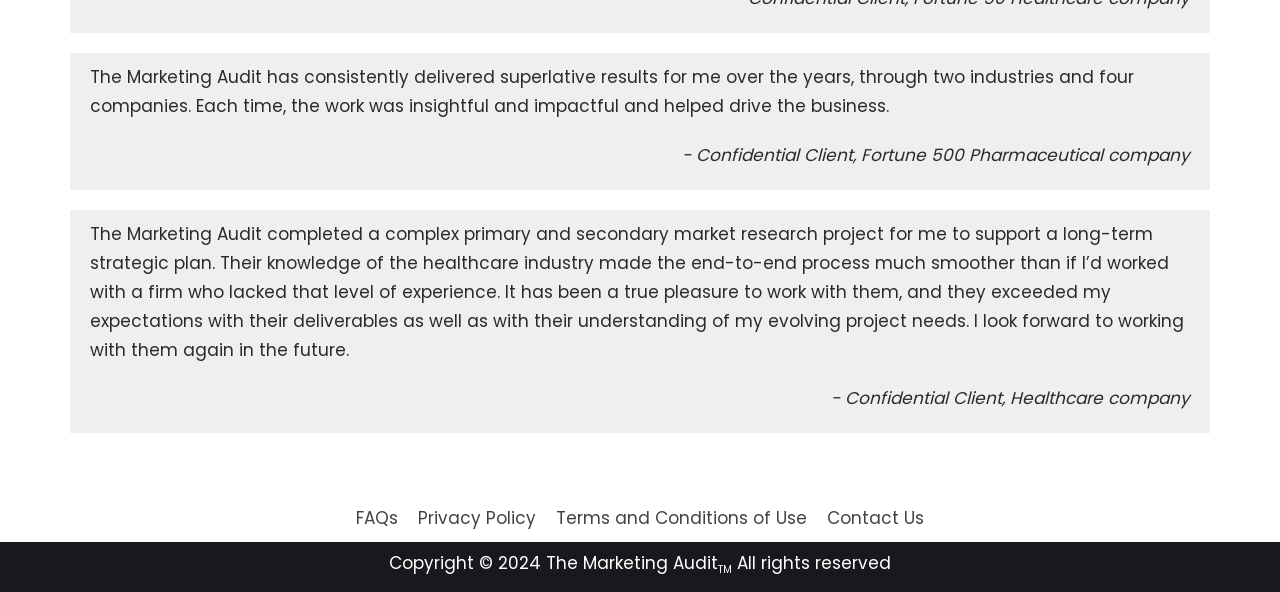Locate the bounding box for the described UI element: "FAQs". Ensure the coordinates are four float numbers between 0 and 1, formatted as [left, top, right, bottom].

[0.278, 0.854, 0.311, 0.896]